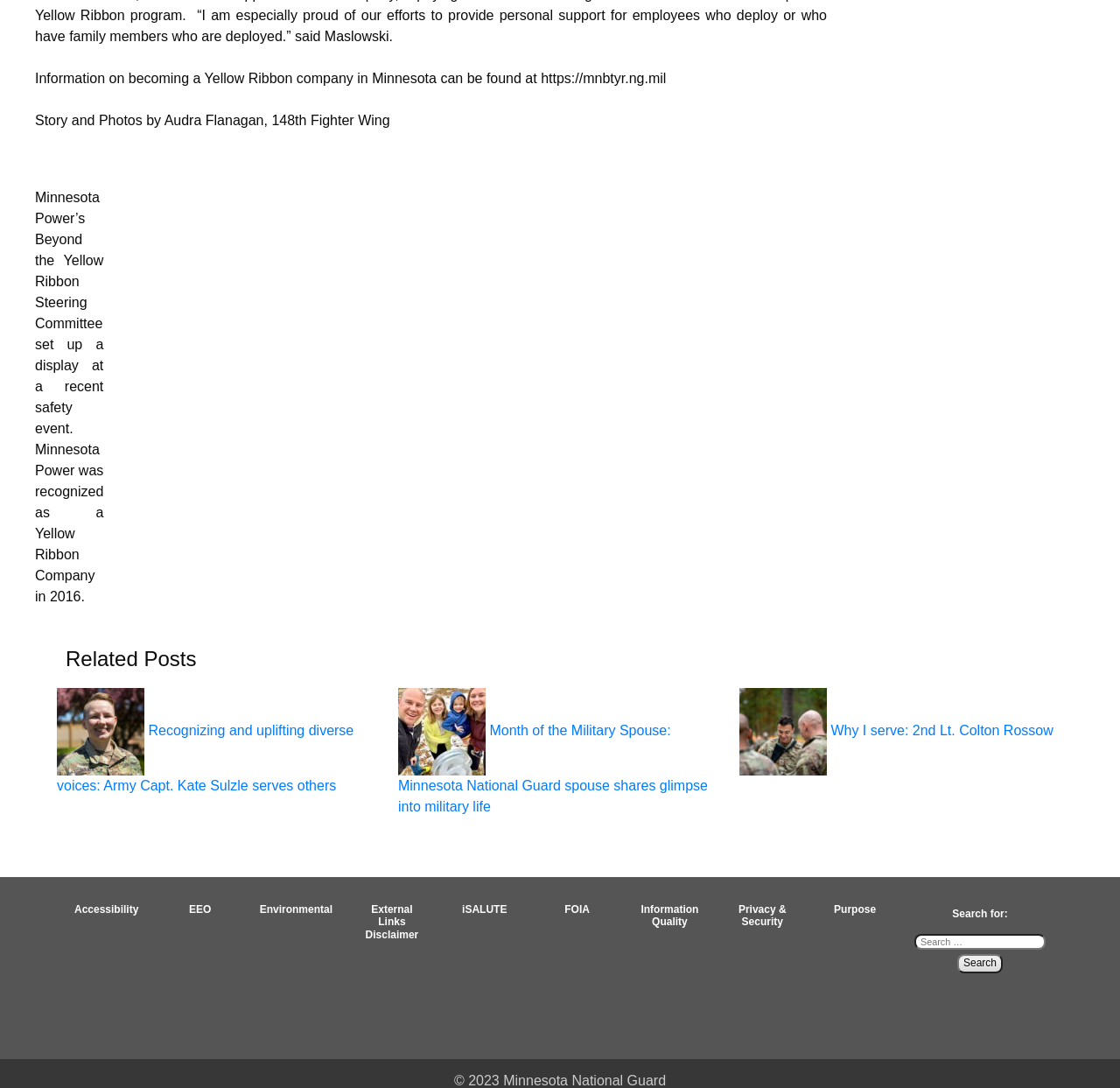Show the bounding box coordinates for the element that needs to be clicked to execute the following instruction: "Search for something". Provide the coordinates in the form of four float numbers between 0 and 1, i.e., [left, top, right, bottom].

[0.816, 0.83, 0.934, 0.895]